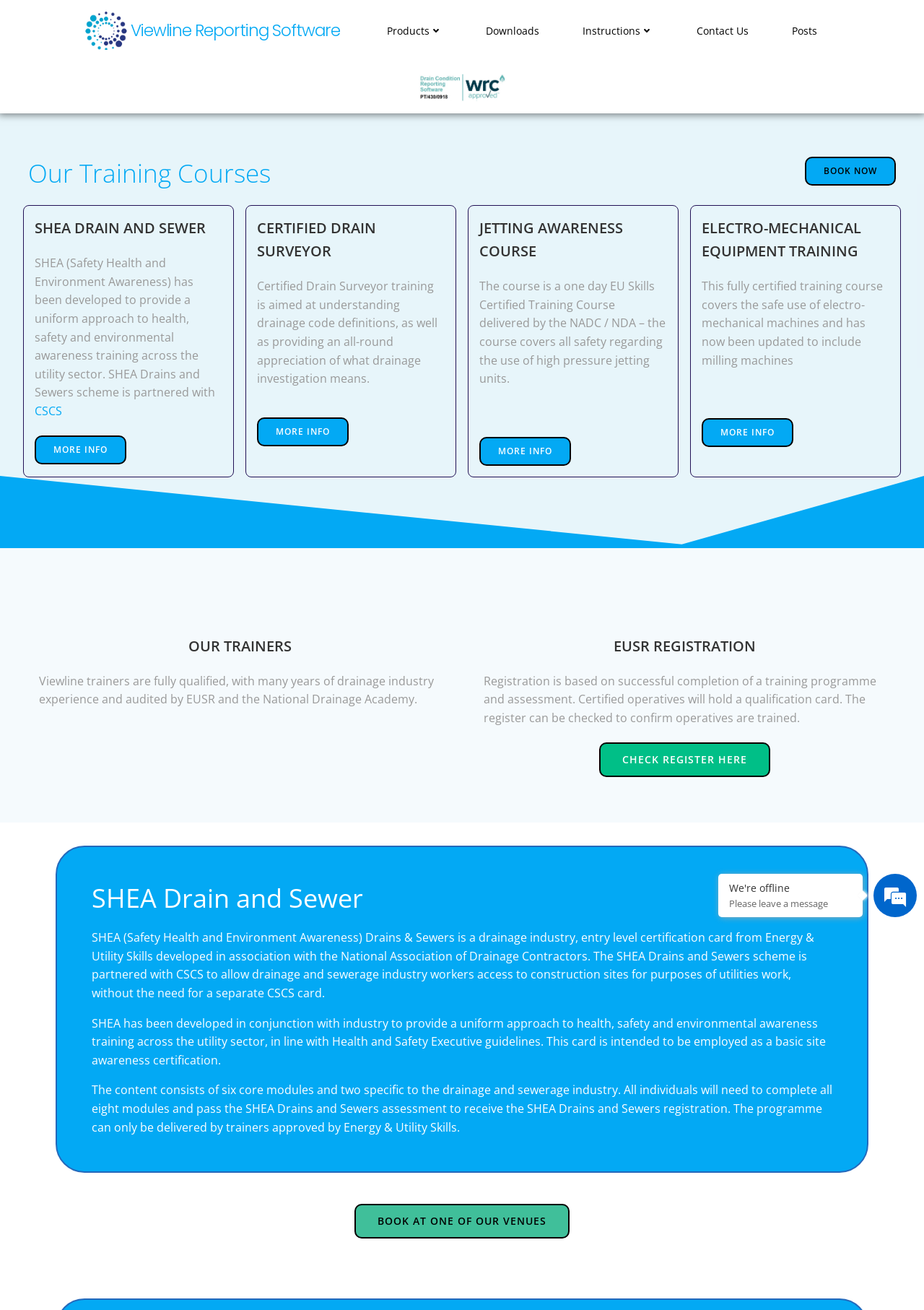Give a one-word or one-phrase response to the question:
What is the purpose of the SHEA Drains and Sewers scheme?

To provide a uniform approach to health, safety and environmental awareness training